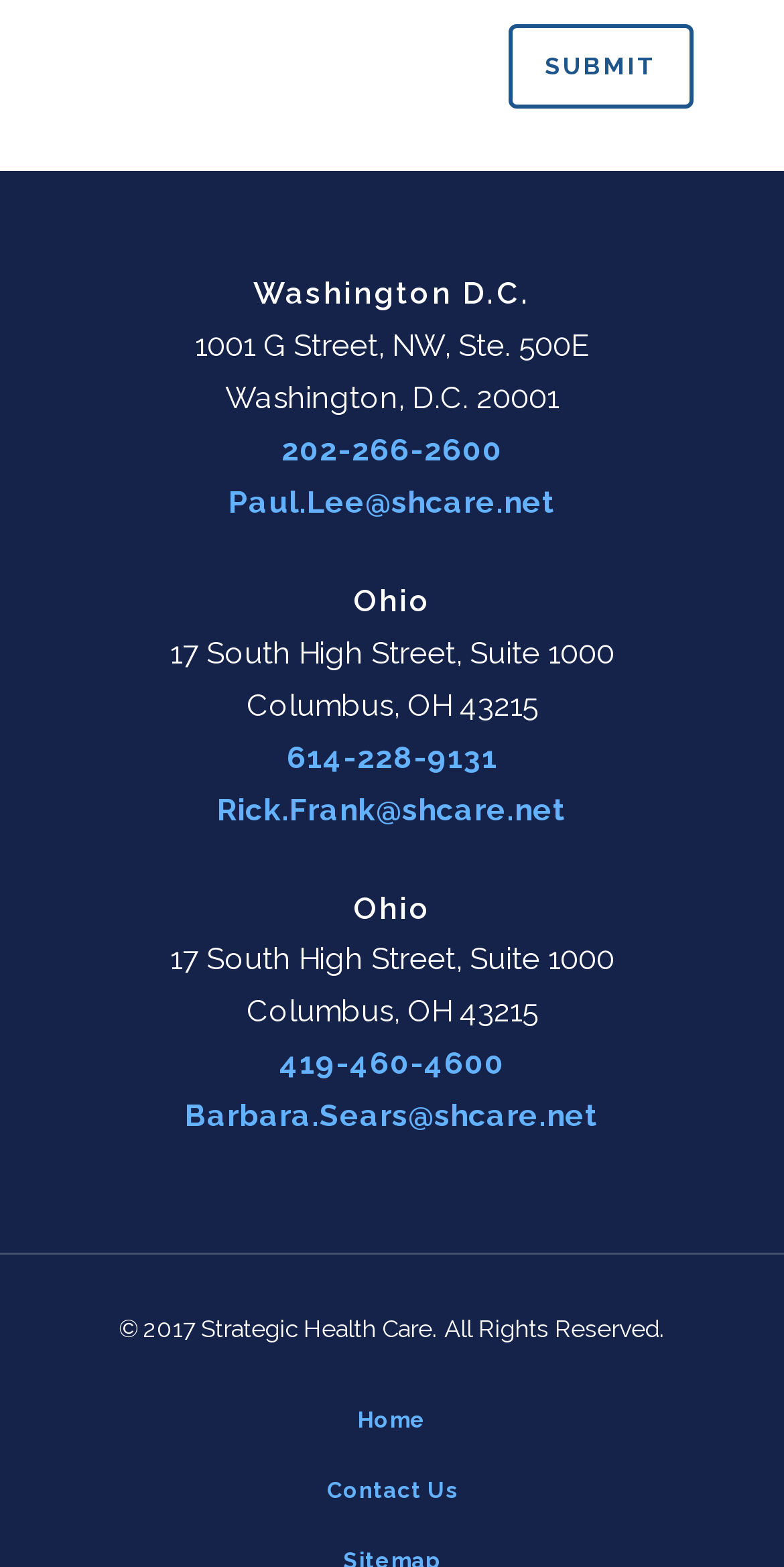Find the bounding box coordinates of the element's region that should be clicked in order to follow the given instruction: "Visit the Home page". The coordinates should consist of four float numbers between 0 and 1, i.e., [left, top, right, bottom].

[0.456, 0.898, 0.544, 0.915]